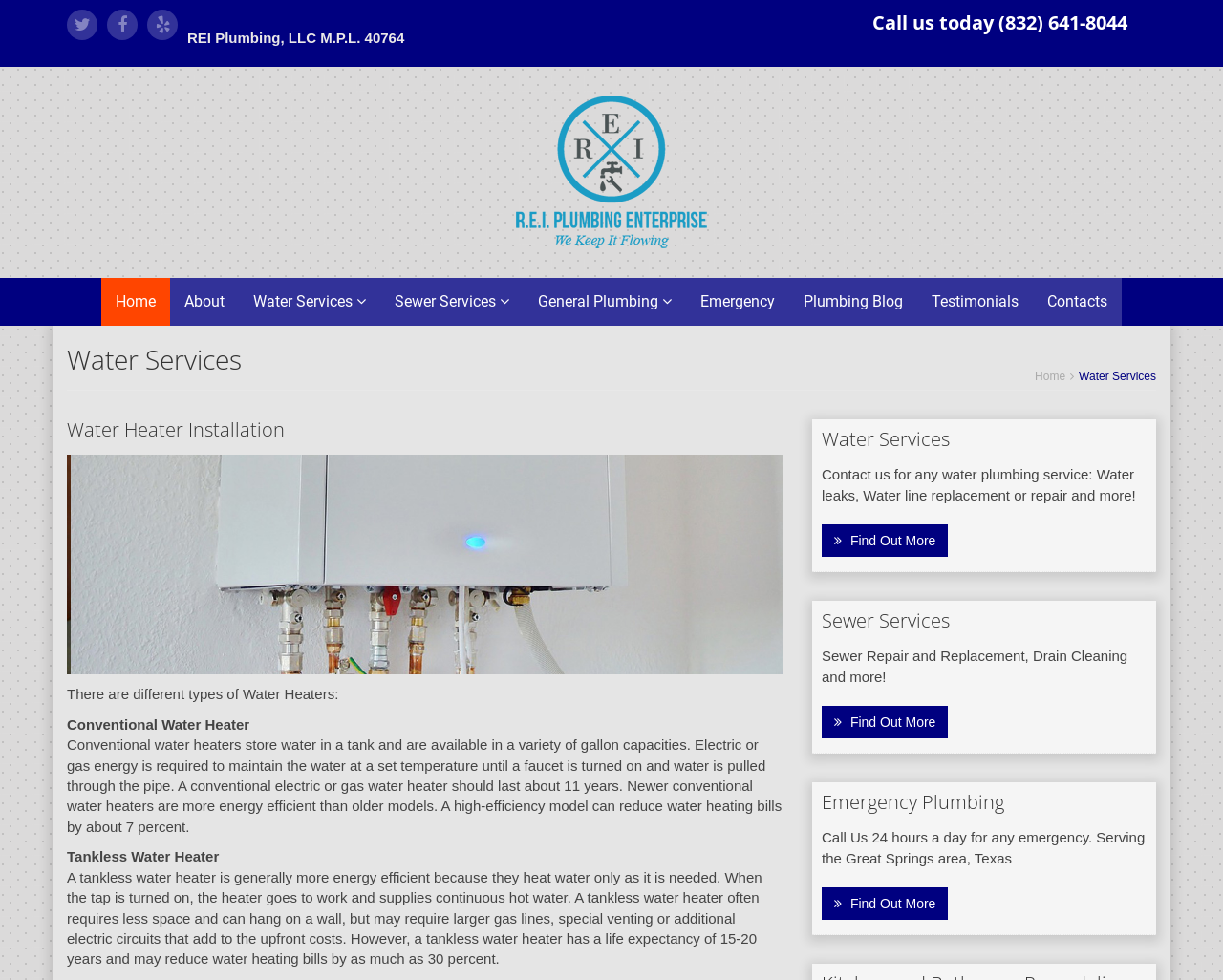Identify the bounding box coordinates for the element you need to click to achieve the following task: "Navigate to Water Services". The coordinates must be four float values ranging from 0 to 1, formatted as [left, top, right, bottom].

[0.195, 0.284, 0.311, 0.332]